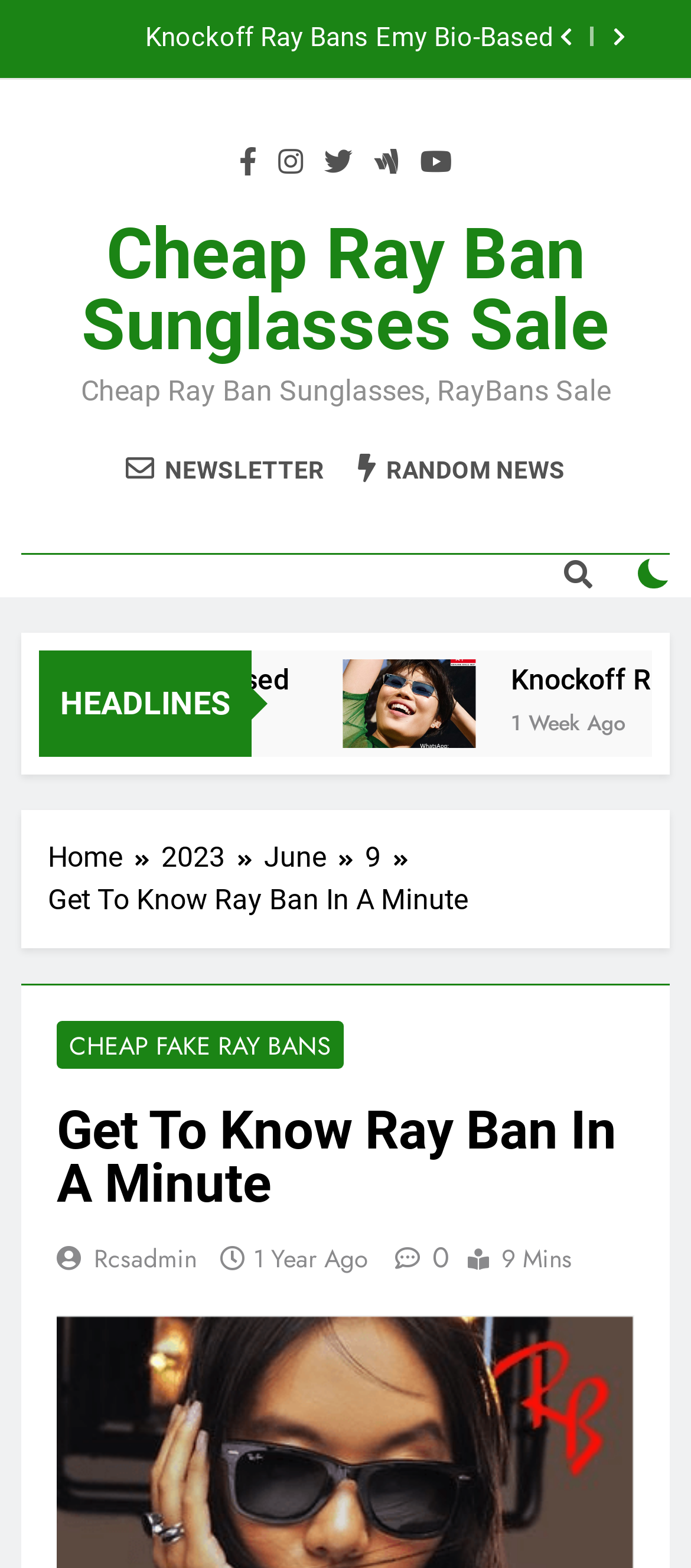Please specify the coordinates of the bounding box for the element that should be clicked to carry out this instruction: "Read about Knockoff Ray Bans Emy Bio-Based sunglasses". The coordinates must be four float numbers between 0 and 1, formatted as [left, top, right, bottom].

[0.28, 0.42, 0.472, 0.477]